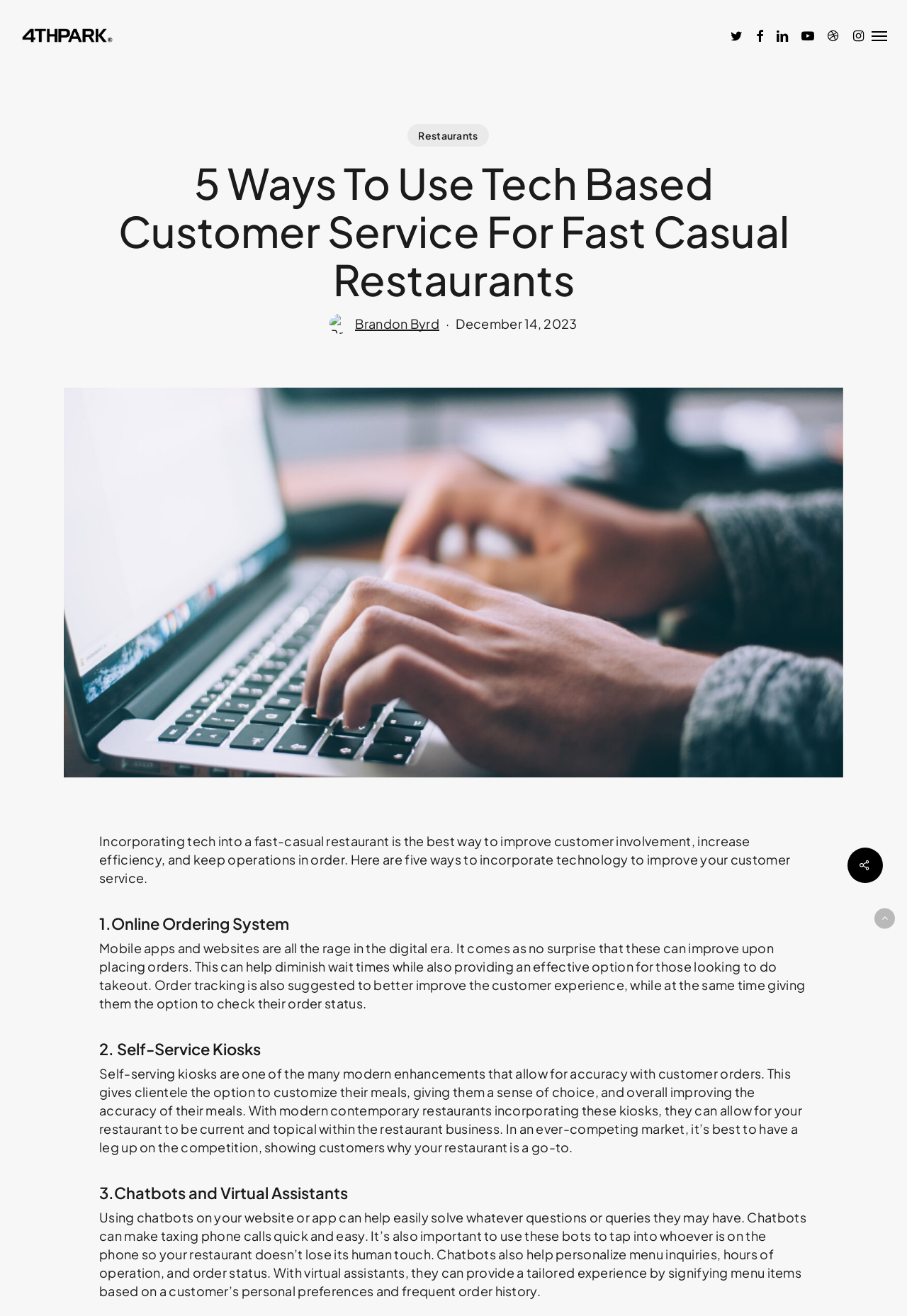Please determine the headline of the webpage and provide its content.

5 Ways To Use Tech Based Customer Service For Fast Casual Restaurants